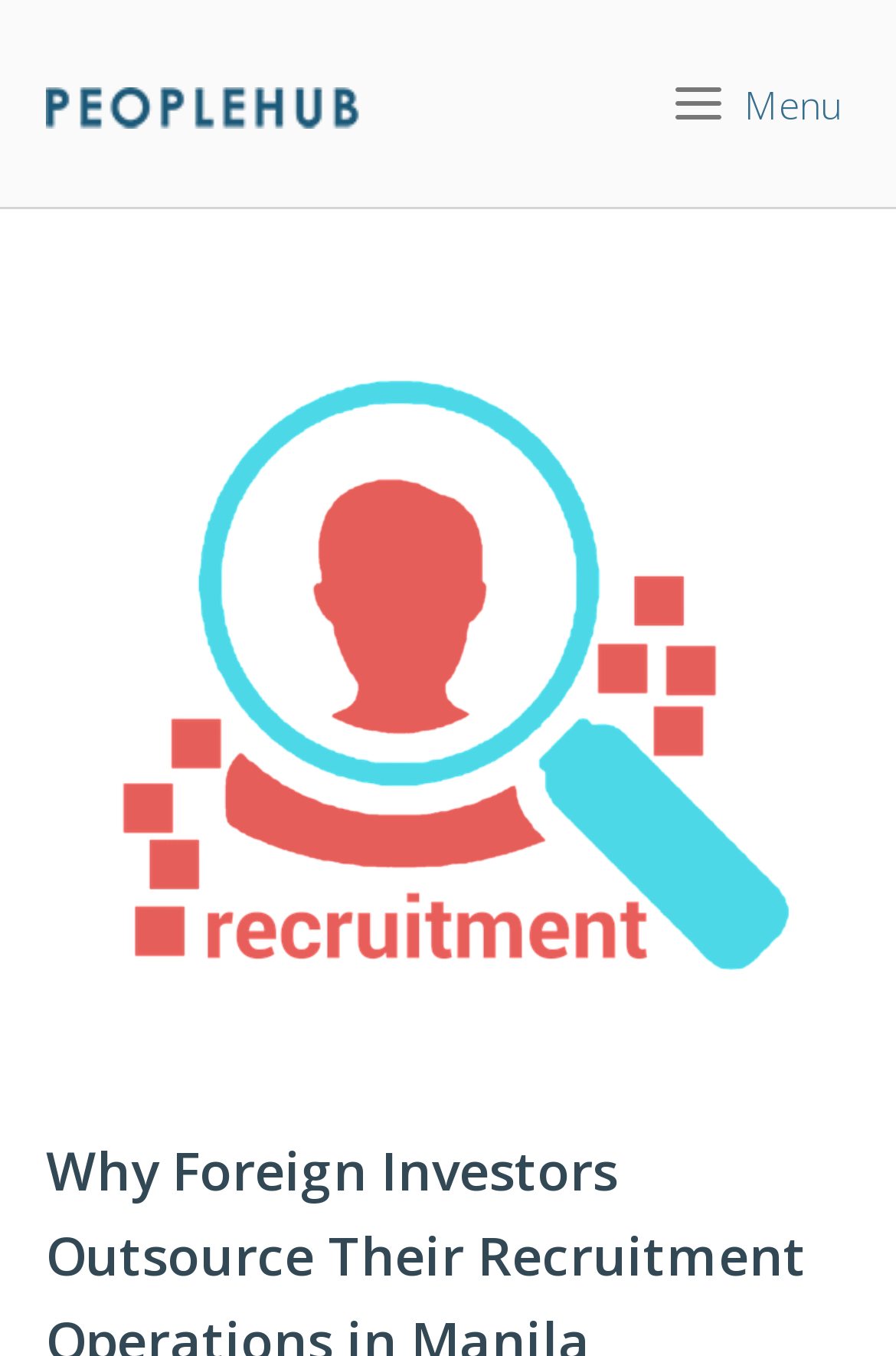Using the description: "Menu Menu", identify the bounding box of the corresponding UI element in the screenshot.

[0.728, 0.056, 0.938, 0.101]